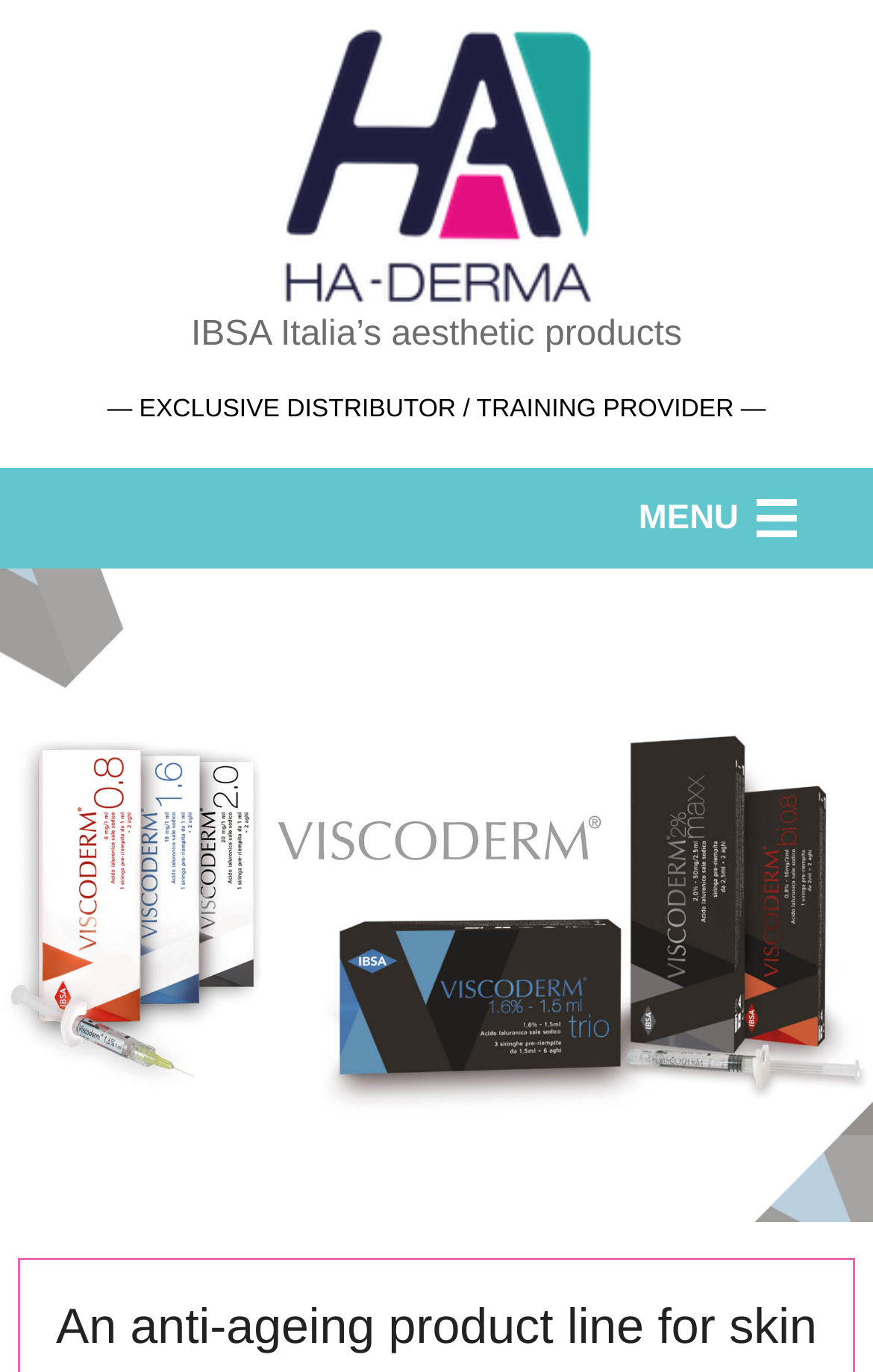What is the role of HA-Derma?
Provide a comprehensive and detailed answer to the question.

The role of HA-Derma can be found in the text below the company name, which states '— EXCLUSIVE DISTRIBUTOR / TRAINING PROVIDER —'.